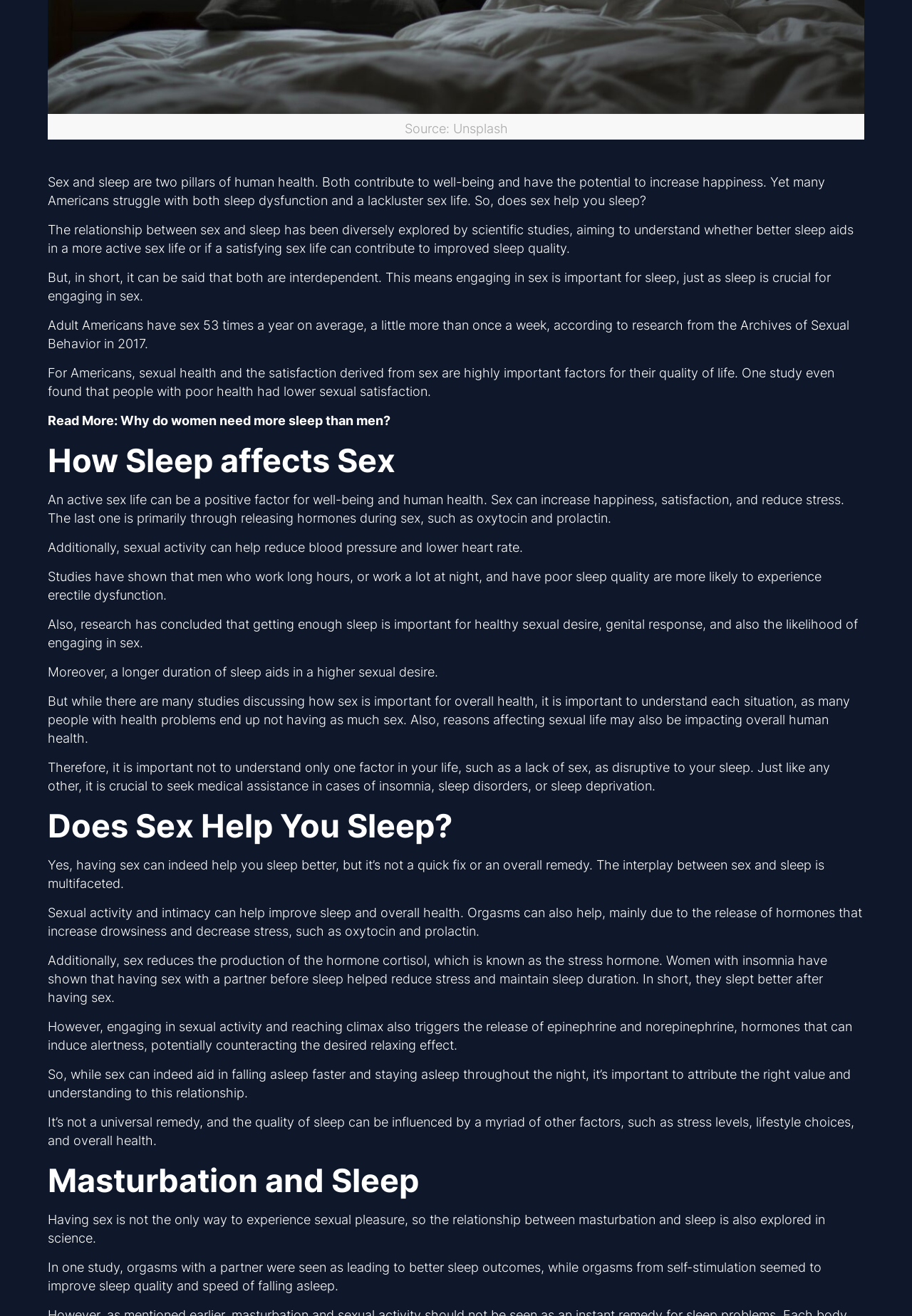Given the description "highly important factors", provide the bounding box coordinates of the corresponding UI element.

[0.504, 0.278, 0.664, 0.289]